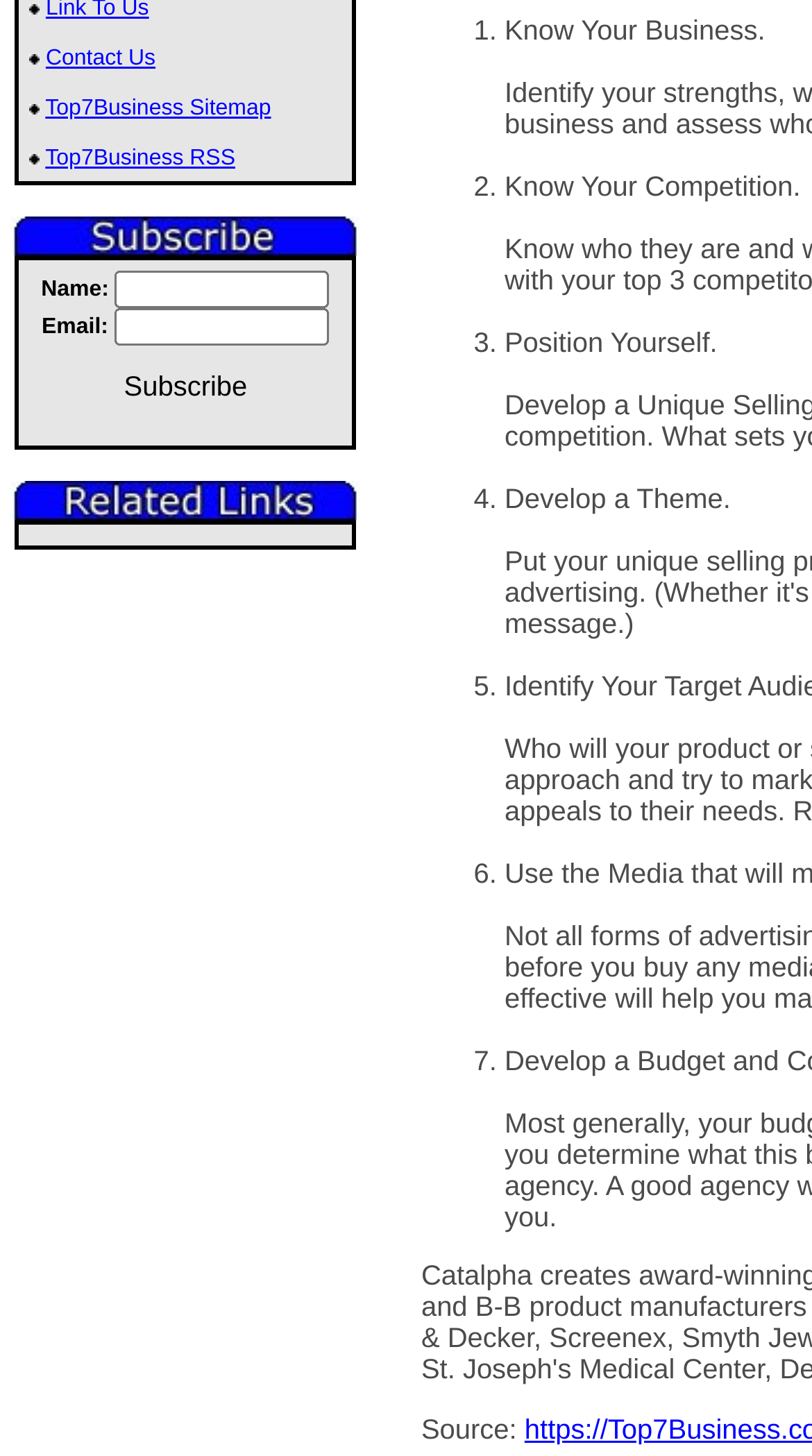Using the description: "parent_node: Name: name="email"", determine the UI element's bounding box coordinates. Ensure the coordinates are in the format of four float numbers between 0 and 1, i.e., [left, top, right, bottom].

[0.141, 0.212, 0.405, 0.238]